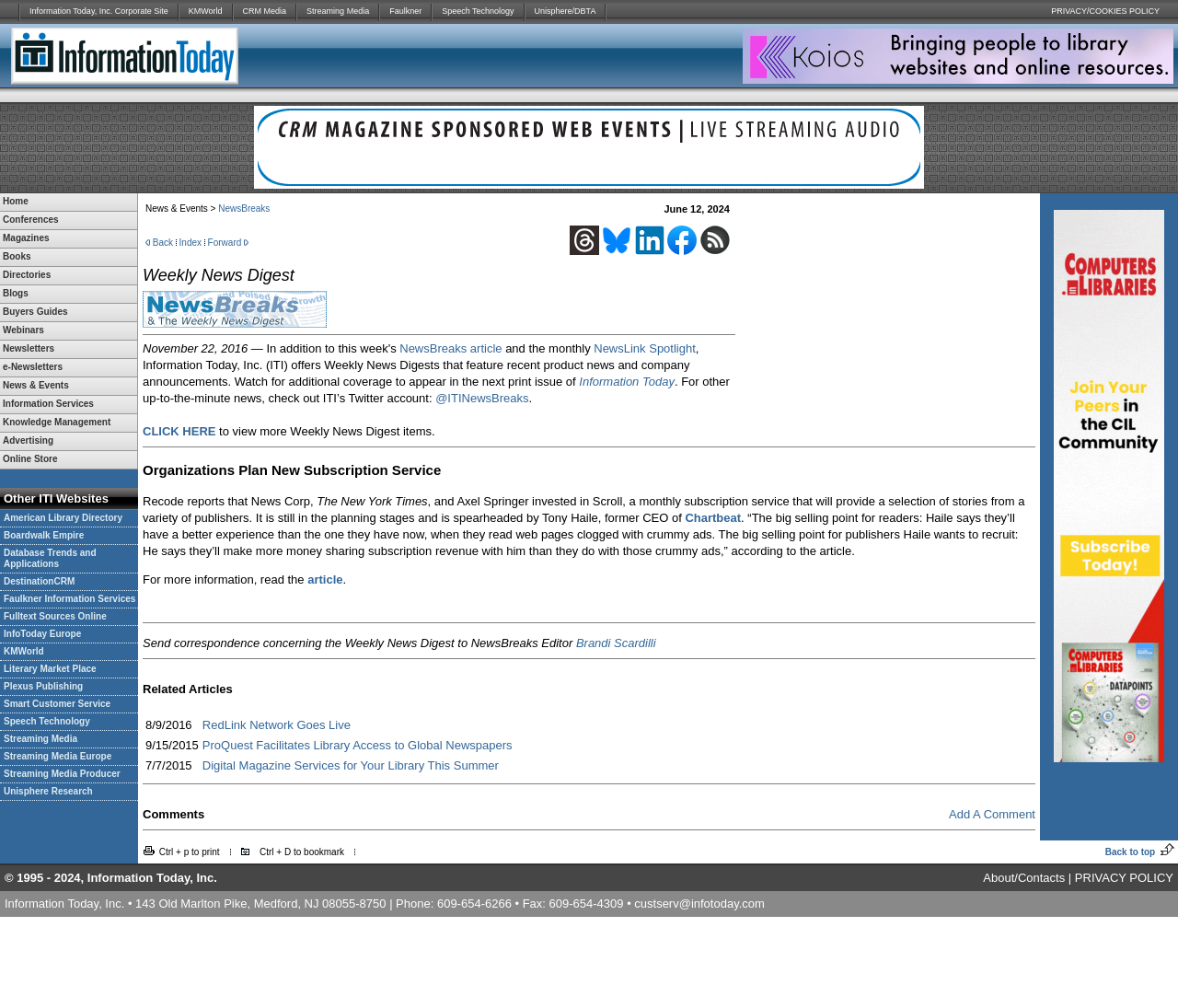Could you find the bounding box coordinates of the clickable area to complete this instruction: "Click on KMWorld"?

[0.152, 0.0, 0.197, 0.024]